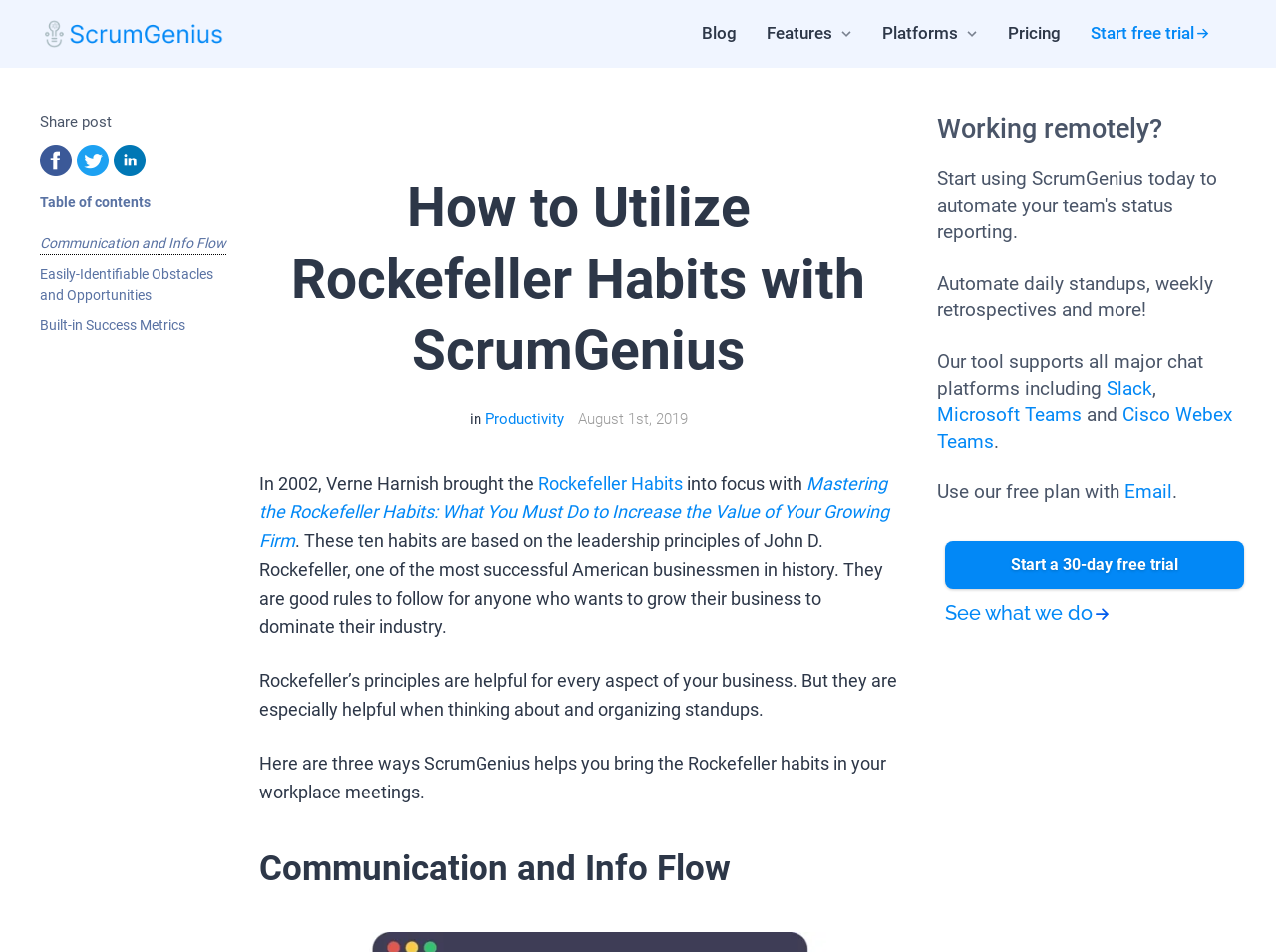Identify and provide the main heading of the webpage.

How to Utilize Rockefeller Habits with ScrumGenius